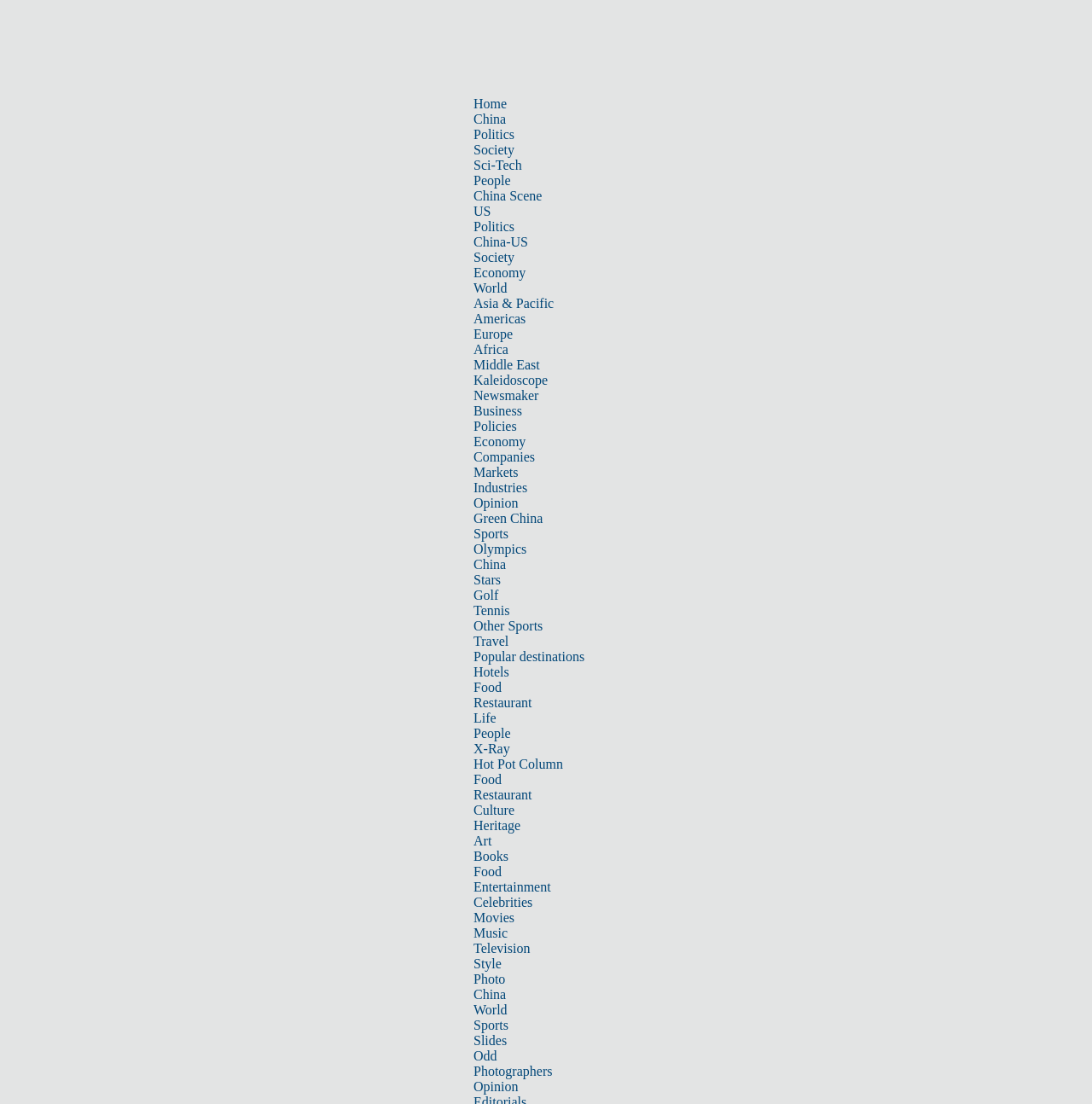Identify the bounding box coordinates of the element to click to follow this instruction: 'View 'Slides''. Ensure the coordinates are four float values between 0 and 1, provided as [left, top, right, bottom].

[0.434, 0.936, 0.464, 0.949]